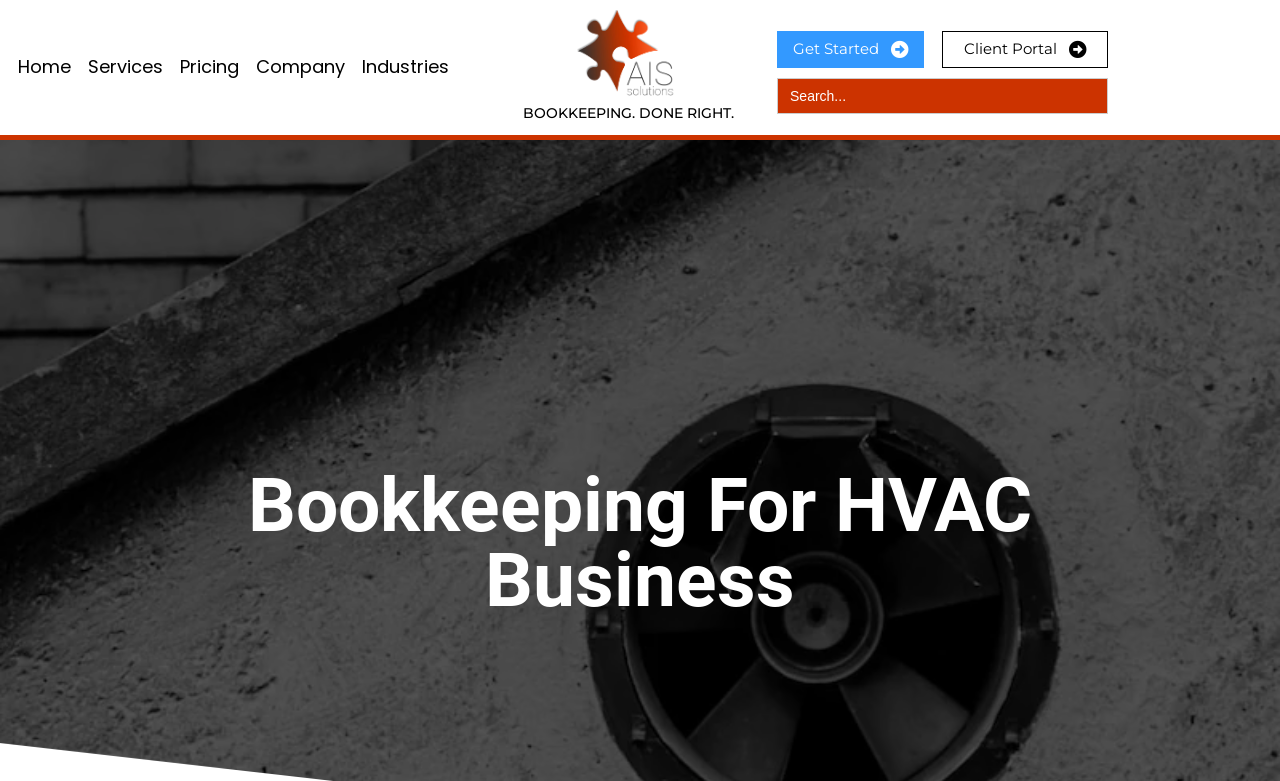Bounding box coordinates are to be given in the format (top-left x, top-left y, bottom-right x, bottom-right y). All values must be floating point numbers between 0 and 1. Provide the bounding box coordinate for the UI element described as: parent_node: Search for: name="s" placeholder="Search..."

[0.607, 0.099, 0.866, 0.145]